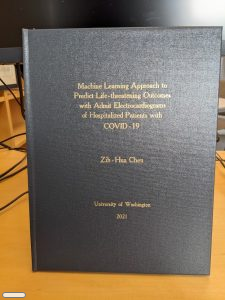Where was the research conducted?
Based on the visual details in the image, please answer the question thoroughly.

According to the caption, the research was conducted at the University of Washington in 2021, which is where Zih-Hua Chen carried out the research for the thesis.